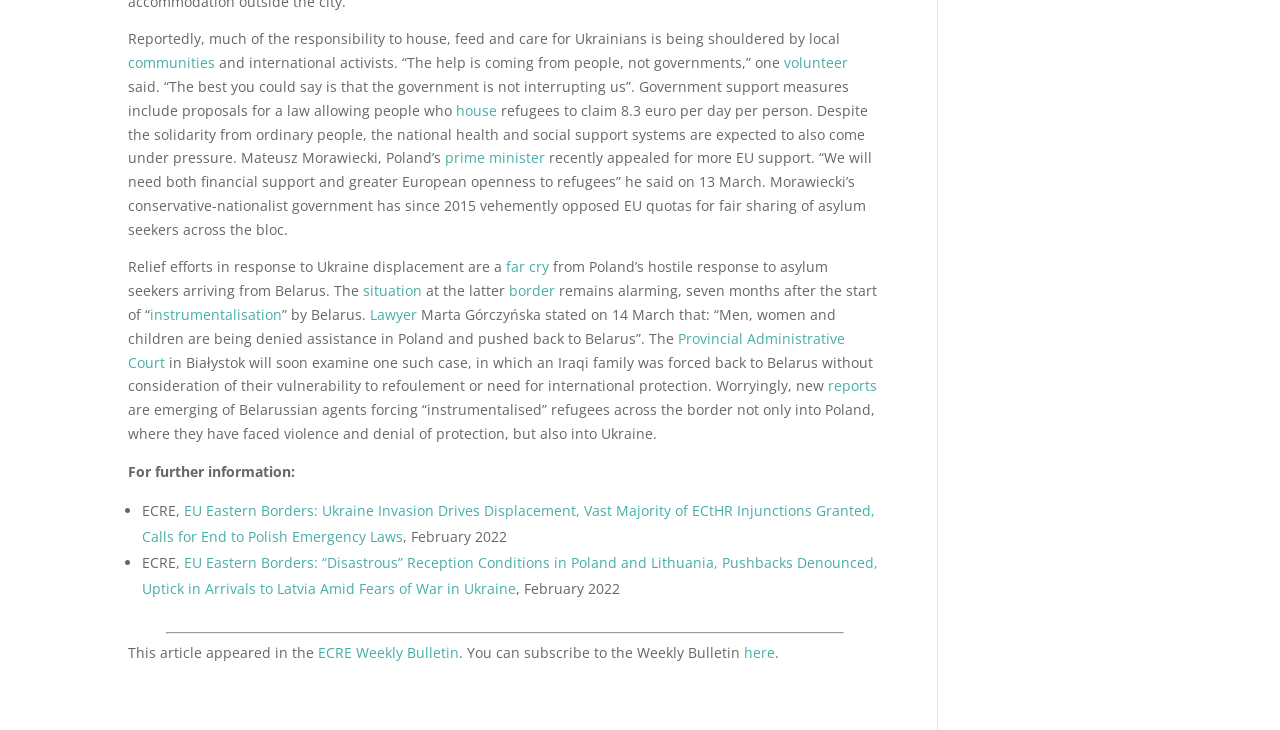Respond with a single word or phrase to the following question: What is the name of the publication that this article appeared in?

ECRE Weekly Bulletin